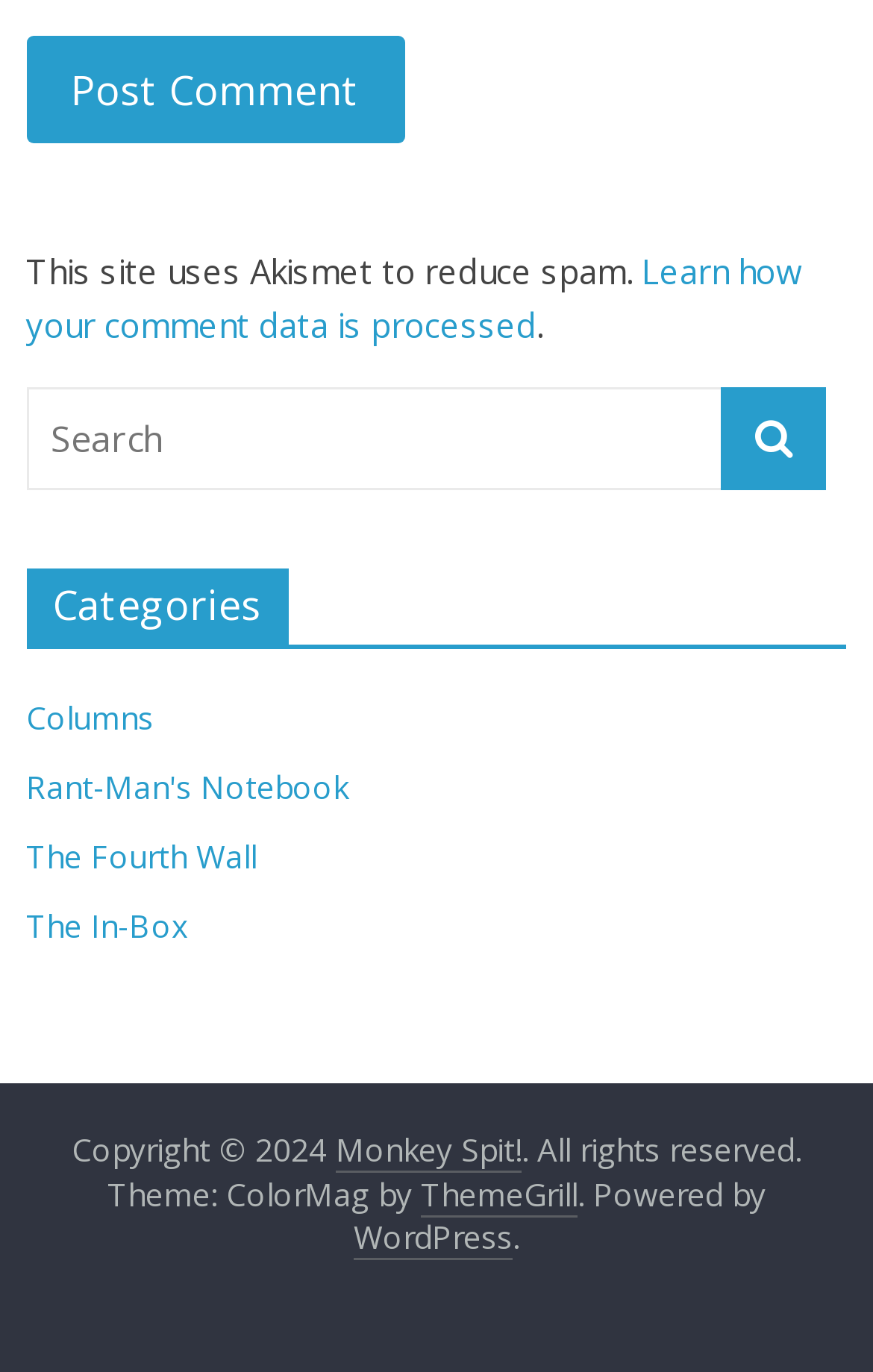Give a short answer using one word or phrase for the question:
What is the function of the button with the search icon?

Search